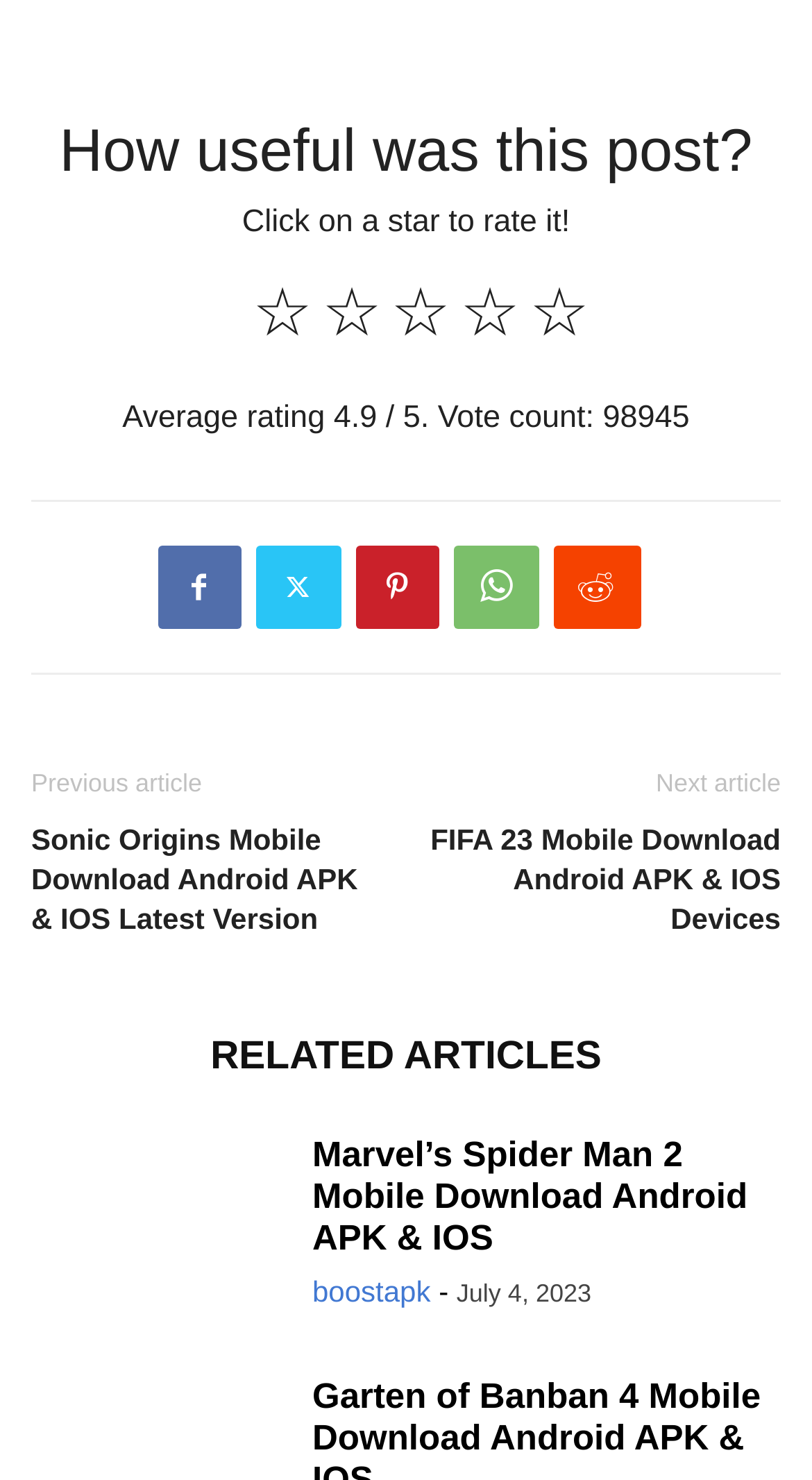Using a single word or phrase, answer the following question: 
What is the title of the previous article?

Sonic Origins Mobile Download Android APK & IOS Latest Version